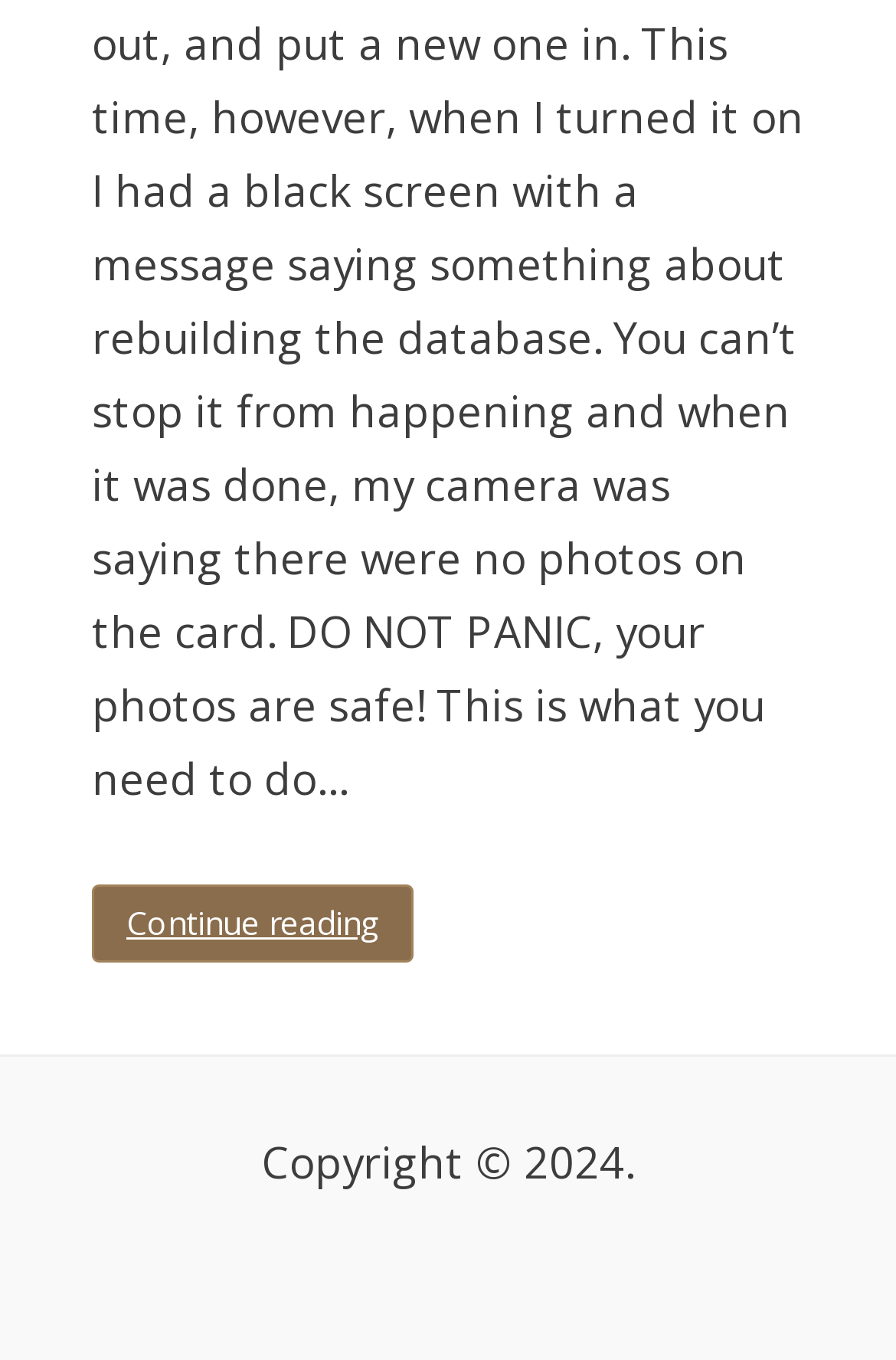How many links are there in the footer?
Please provide a full and detailed response to the question.

I counted the number of links in the footer section, and there are 9 links in total, including 'A1', 'A7iii', 'A7iv', 'A9', 'A9ii', 'help', 'SD card', and 'sony'.